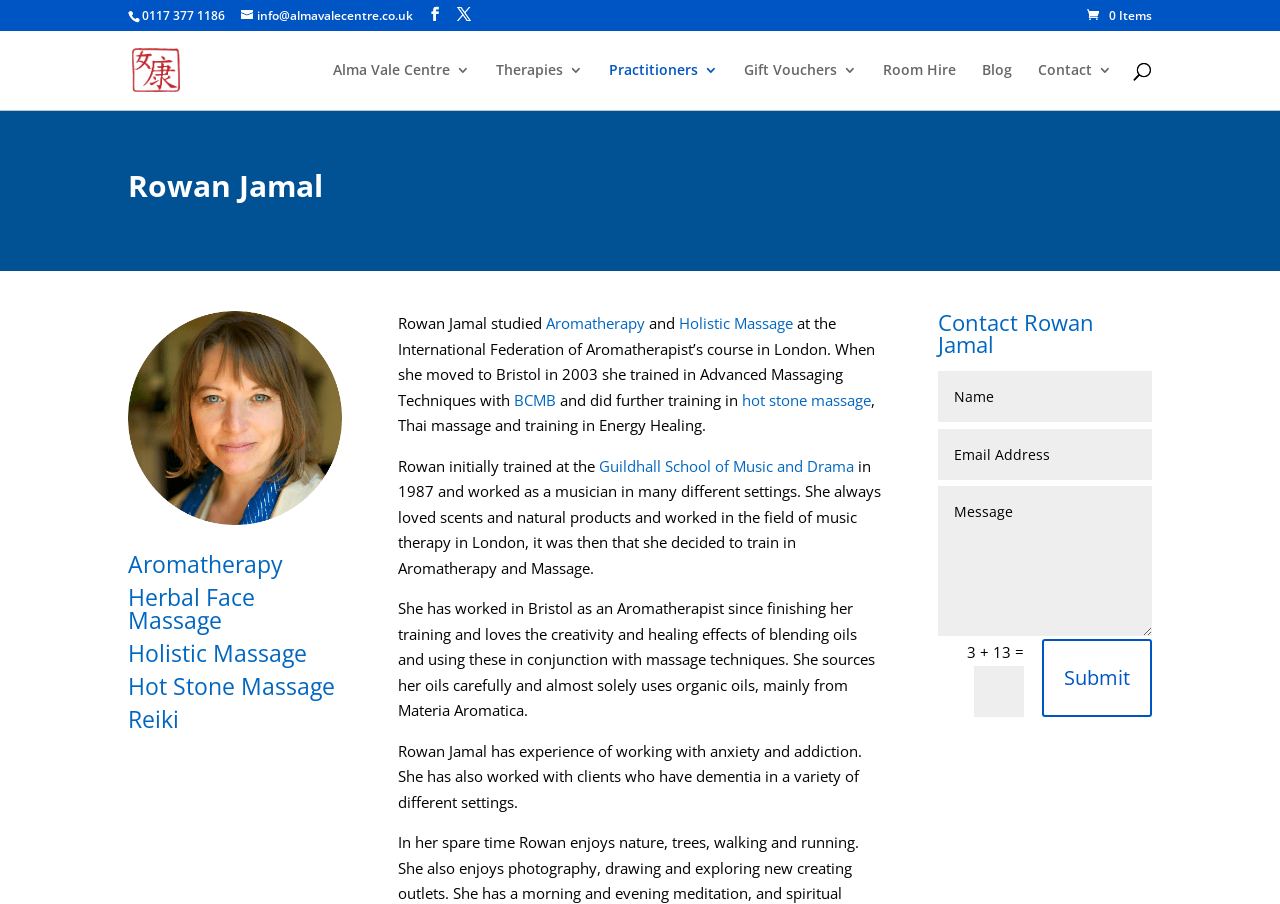Can you find the bounding box coordinates of the area I should click to execute the following instruction: "Click on the 'WEB & MOBILE' link"?

None